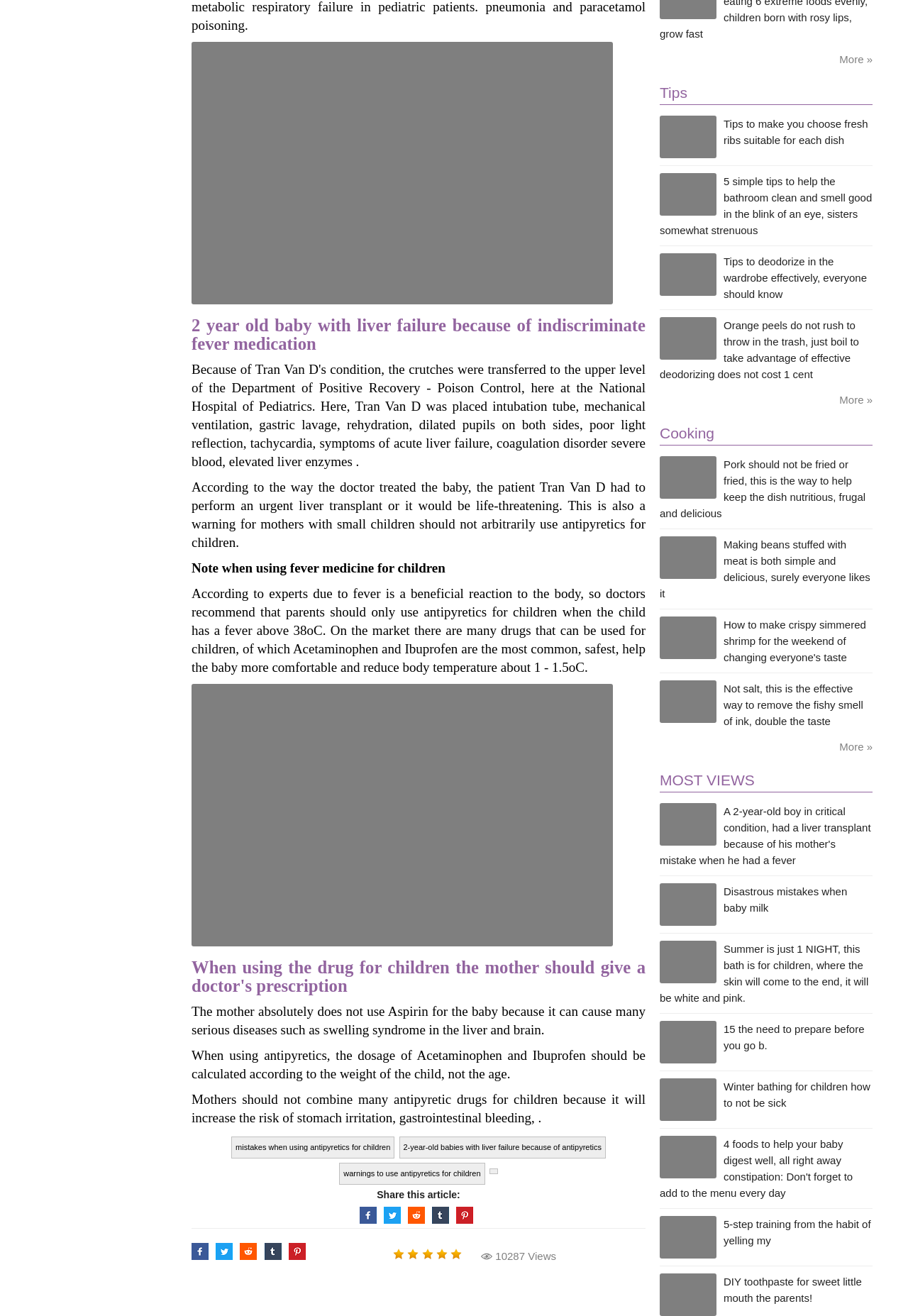How many images are in the article?
Refer to the screenshot and answer in one word or phrase.

7